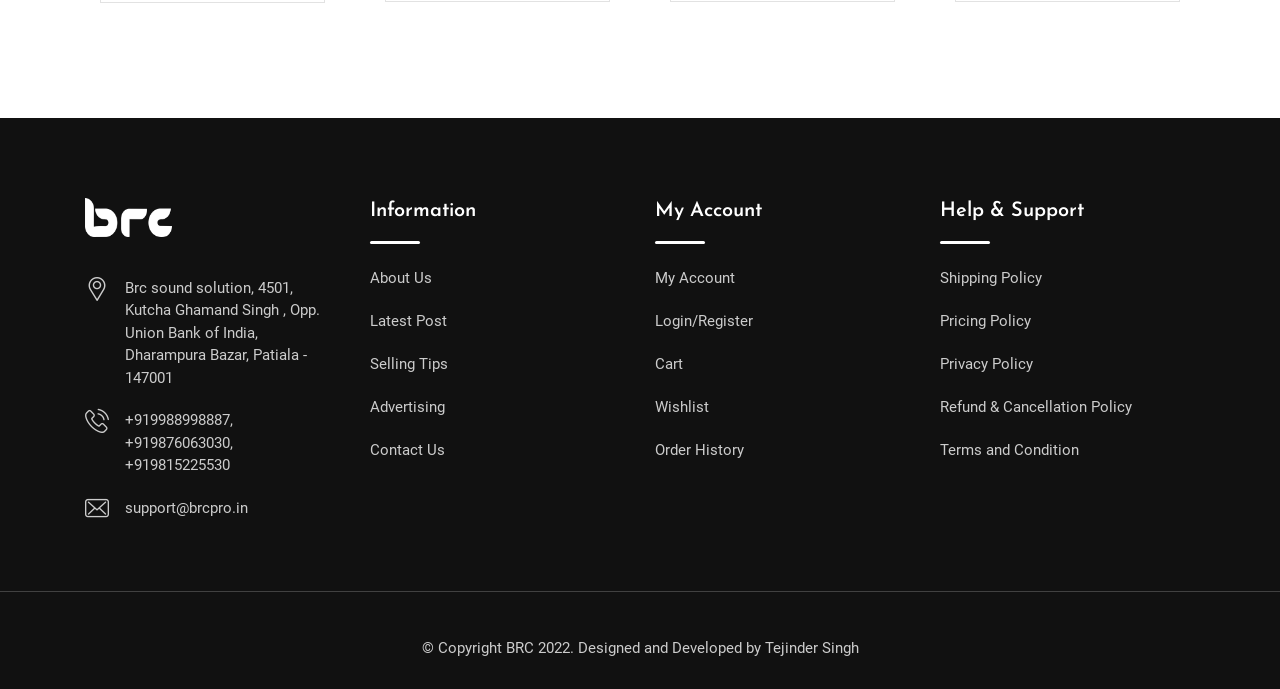Determine the bounding box coordinates of the clickable region to execute the instruction: "Contact support team". The coordinates should be four float numbers between 0 and 1, denoted as [left, top, right, bottom].

[0.098, 0.721, 0.194, 0.756]